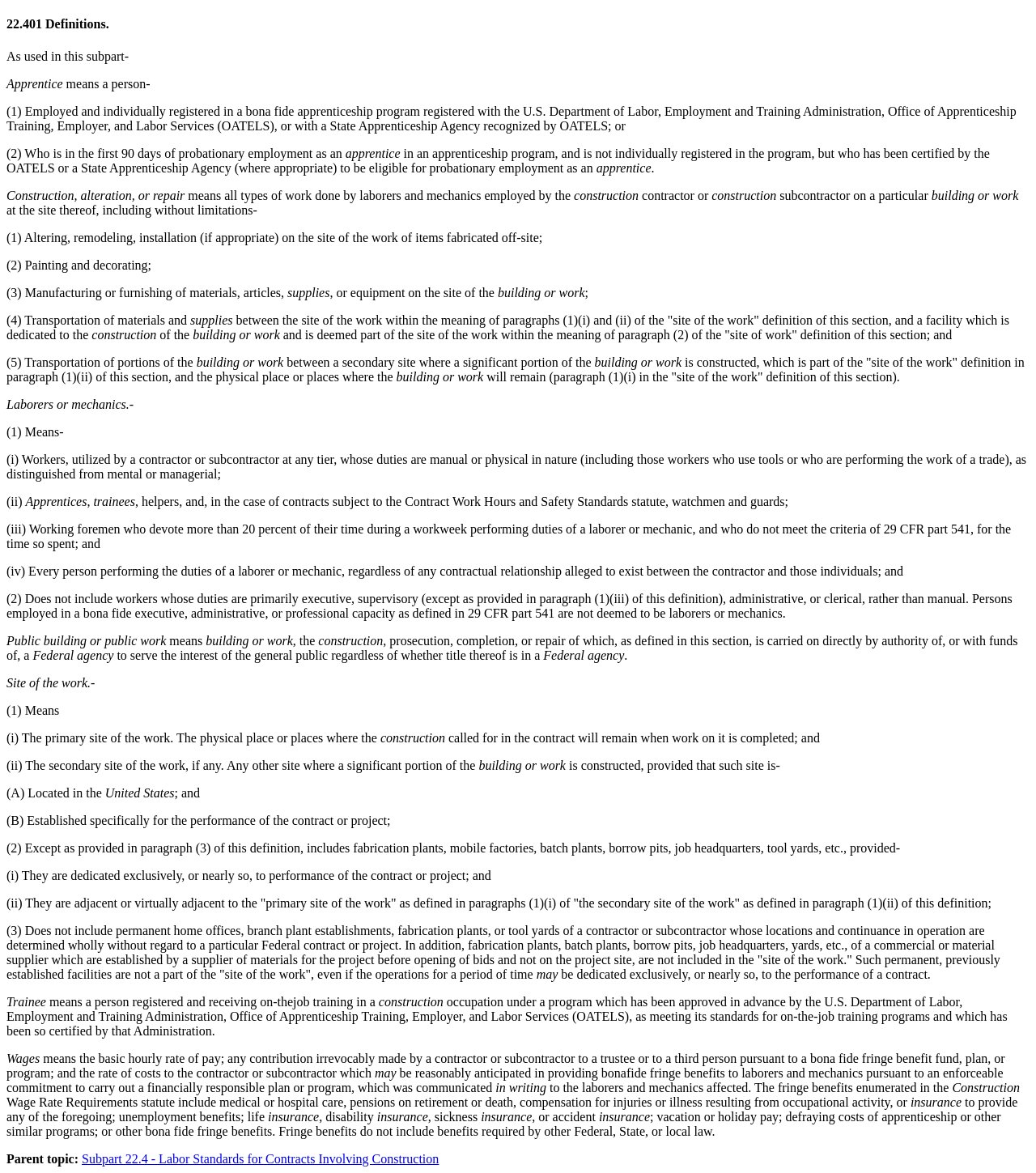Present a detailed account of what is displayed on the webpage.

This webpage appears to be a definitions page, specifically focused on the topic of labor laws and regulations. The page is divided into several sections, each defining a specific term related to labor and construction.

At the top of the page, there is a heading that reads "22.401 Definitions." Below this heading, there are several sections of text, each defining a different term. The terms defined on this page include "Apprentice," "Construction, alteration, or repair," "Laborers or mechanics," "Public building or public work," and "Site of the work."

The definitions are presented in a clear and concise manner, with each term defined in a separate section. The text is organized in a hierarchical structure, with main headings and subheadings used to break up the content and make it easier to read.

There are no images on this page, and the content is primarily composed of text. The text is arranged in a single column, with no tables or other visual elements used to present the information. Overall, the page appears to be a straightforward and informative resource for individuals seeking to understand the definitions of key terms related to labor laws and regulations.